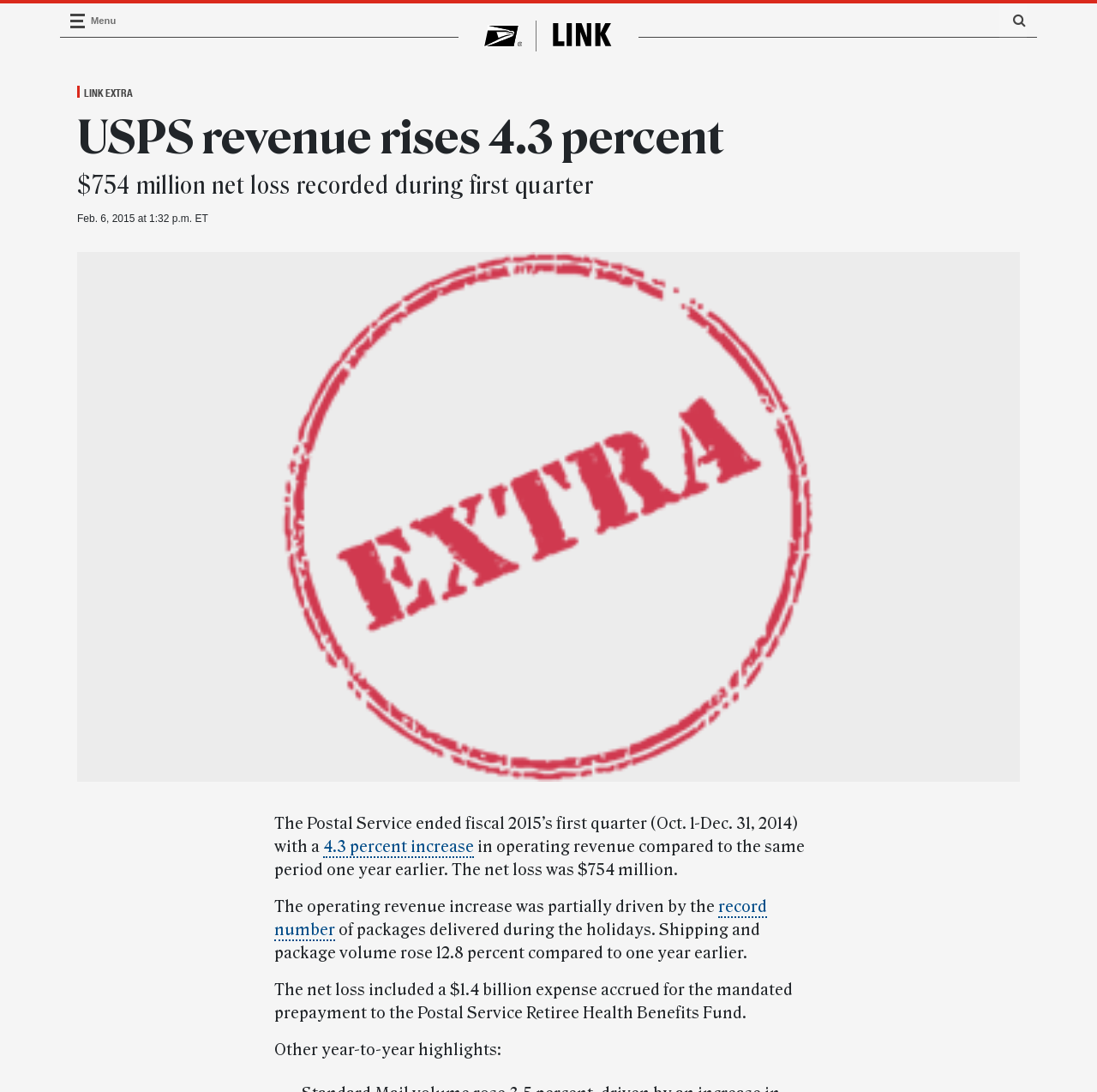Identify and extract the main heading of the webpage.

USPS revenue rises 4.3 percent